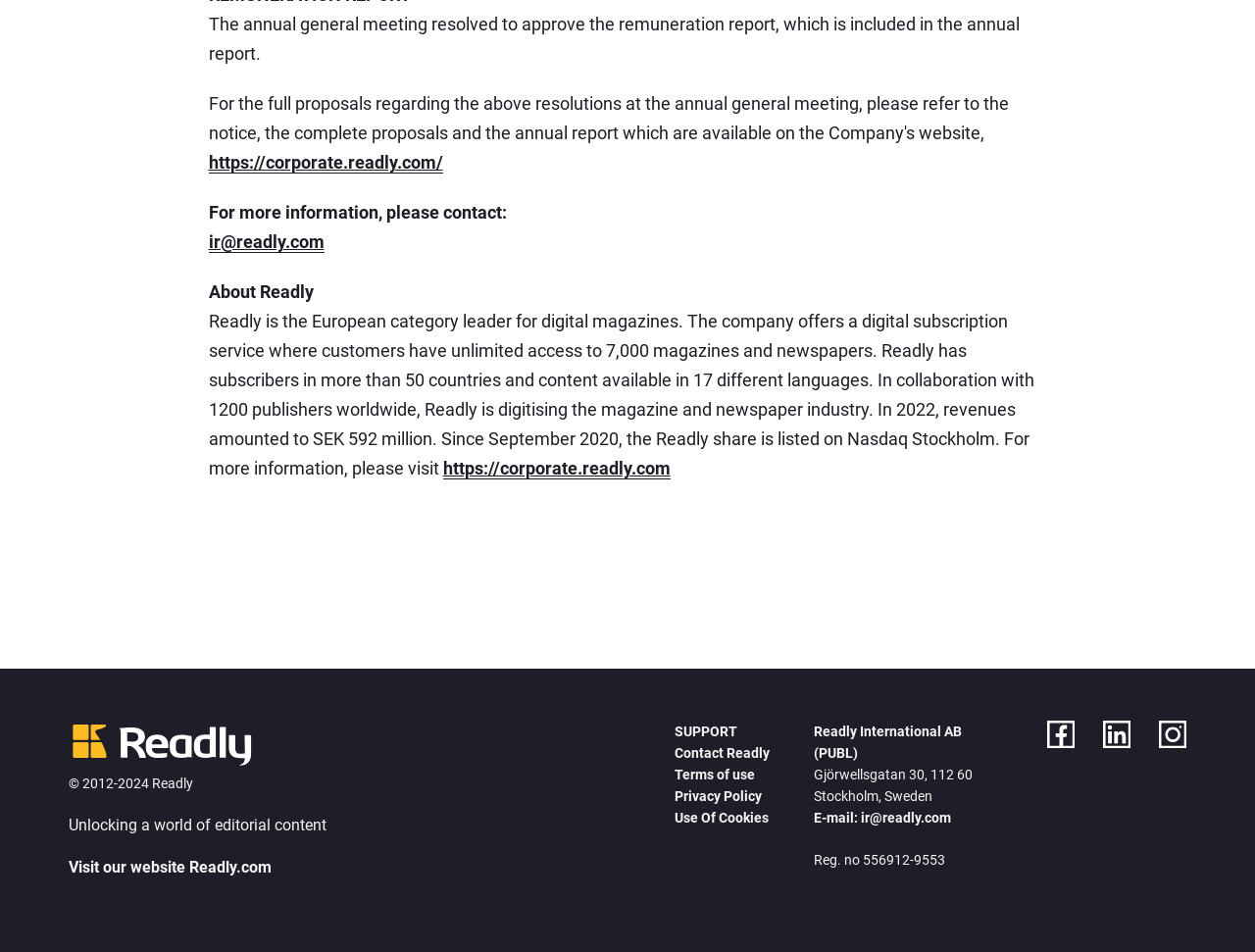What is the purpose of Readly?
Give a one-word or short-phrase answer derived from the screenshot.

Digitising the magazine and newspaper industry